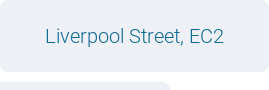Offer an in-depth caption for the image presented.

The image features a highlighted text label that reads "Liverpool Street, EC2," indicating a specific location in London. It is prominently displayed in a clear, readable font, showcasing the vibrant urban atmosphere associated with this bustling area. This caption suggests that the service or offering being depicted is available in Liverpool Street, further enhancing the connection to the local community and available options for residents or visitors in the EC2 postal district.